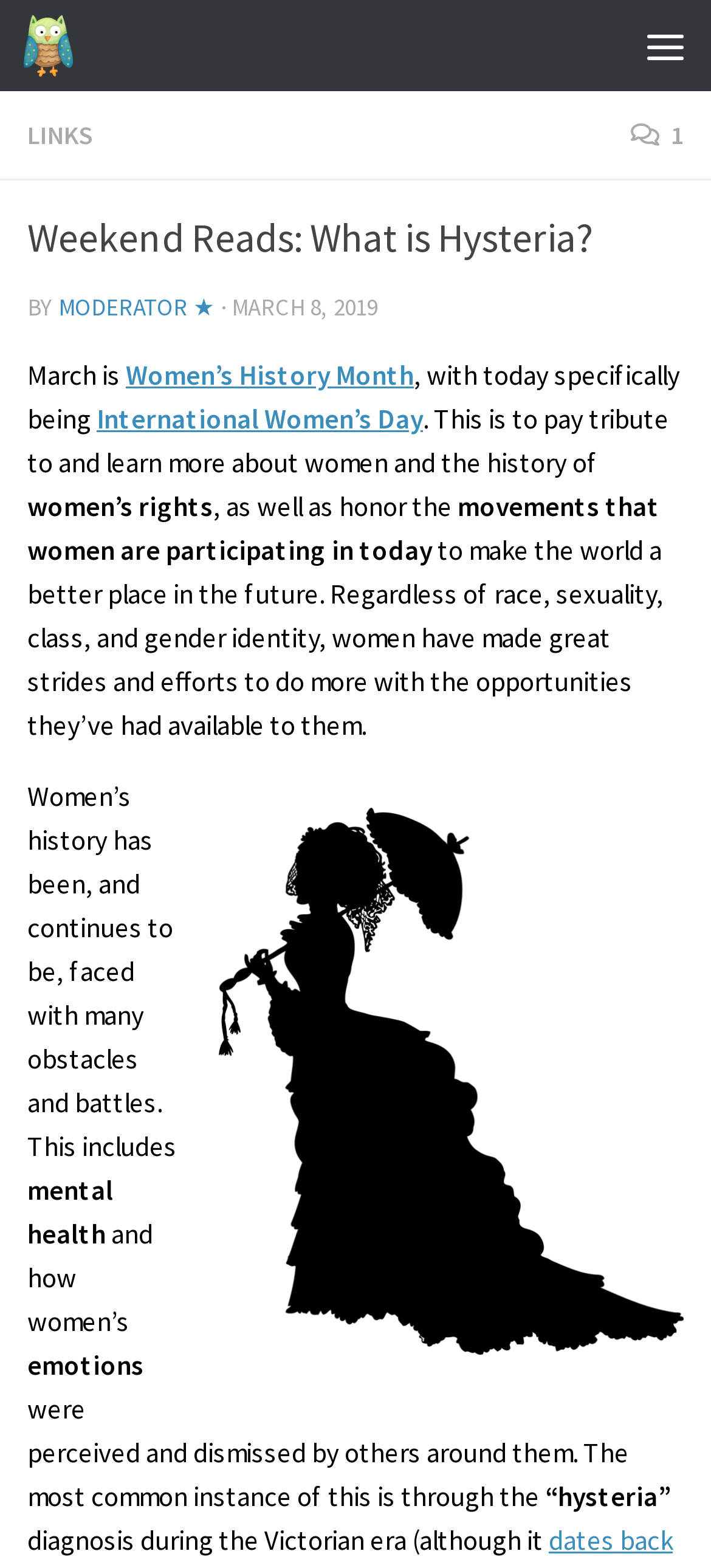What is the website's name?
Using the image, elaborate on the answer with as much detail as possible.

The website's name can be found in the top-left corner of the webpage, where the logo 'SOVA' is displayed.